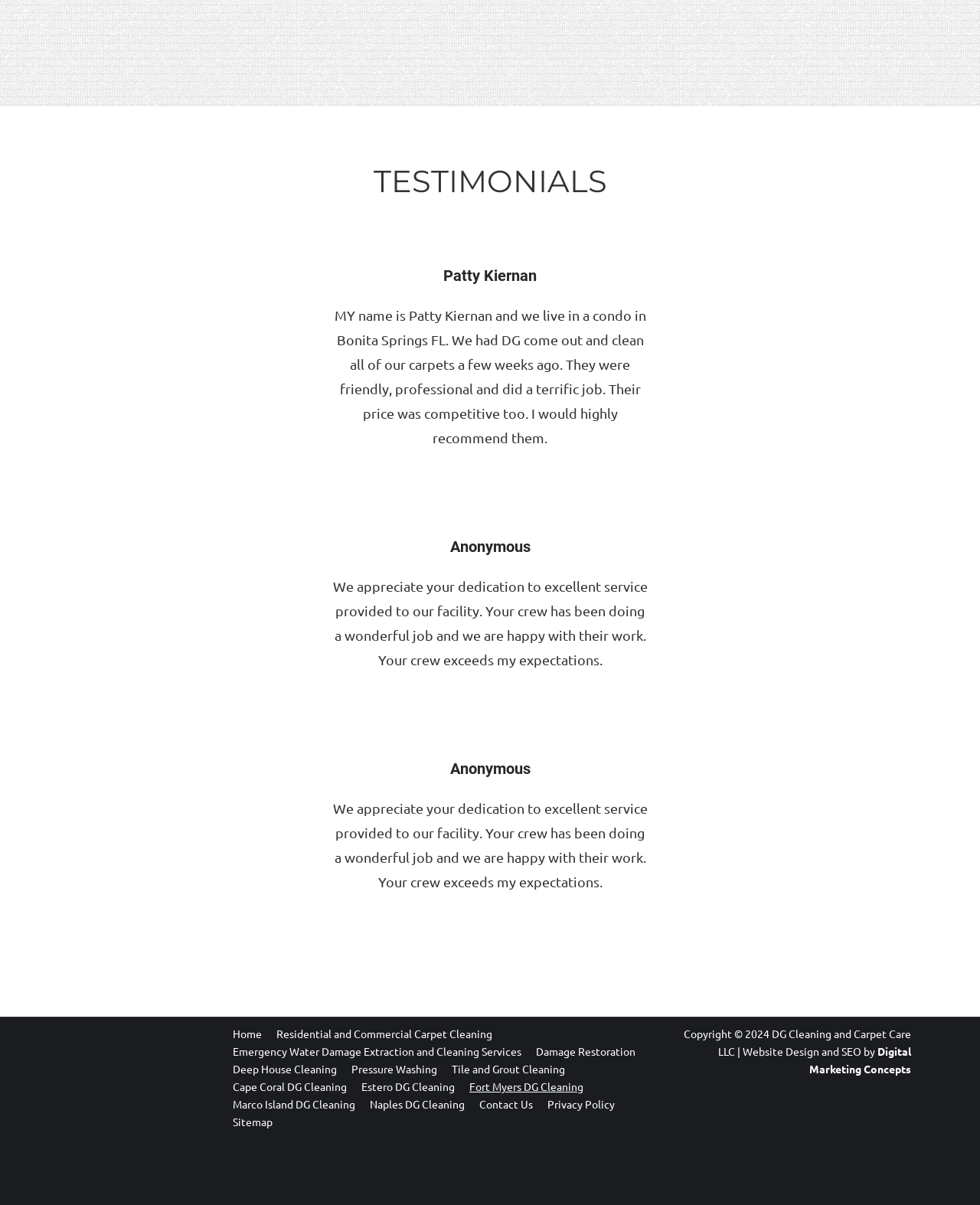Find the bounding box coordinates of the clickable area that will achieve the following instruction: "Click on the 'Home' link".

[0.238, 0.851, 0.267, 0.866]